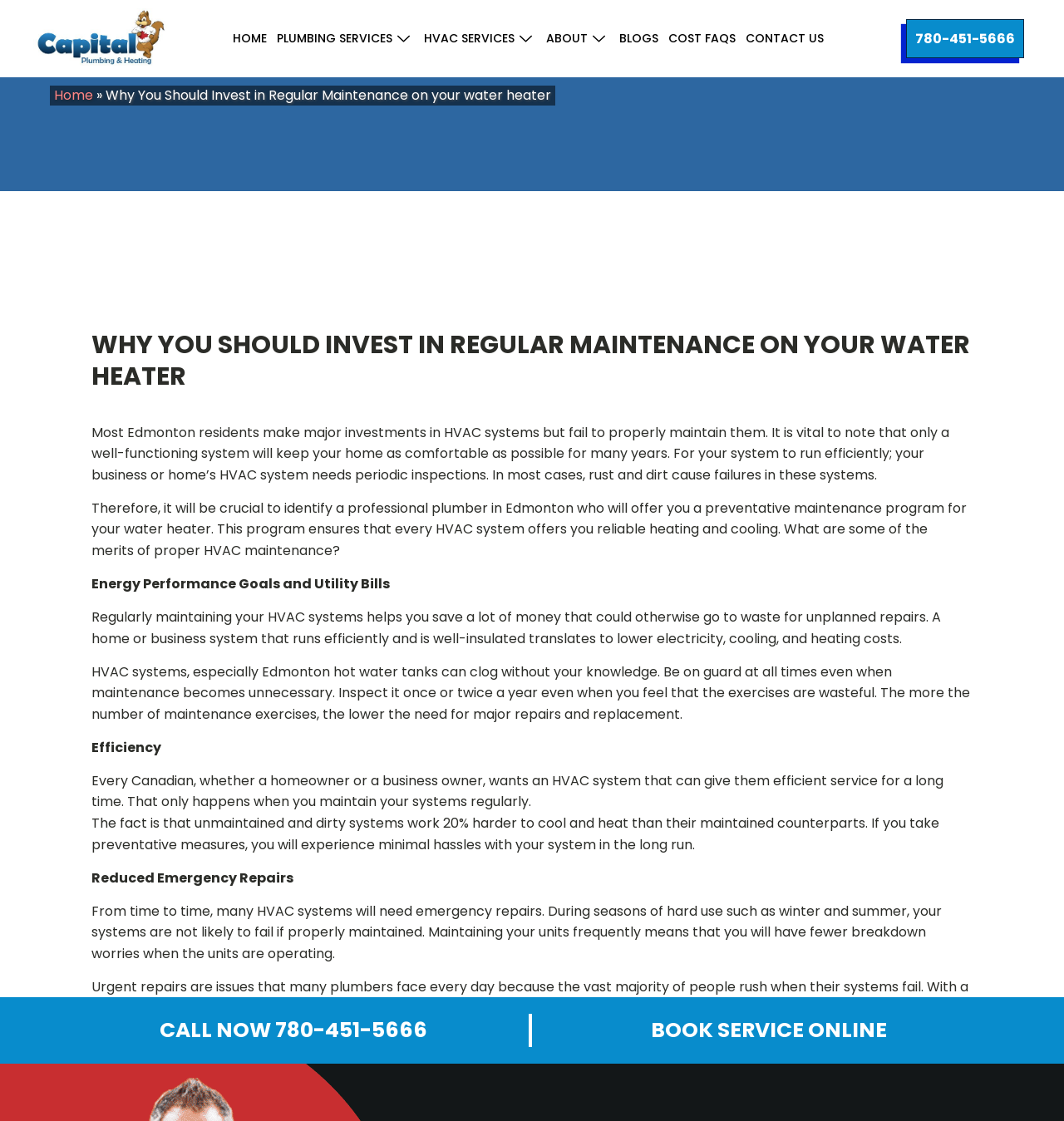Please provide the bounding box coordinates in the format (top-left x, top-left y, bottom-right x, bottom-right y). Remember, all values are floating point numbers between 0 and 1. What is the bounding box coordinate of the region described as: Plumbing Services

[0.256, 0.023, 0.394, 0.046]